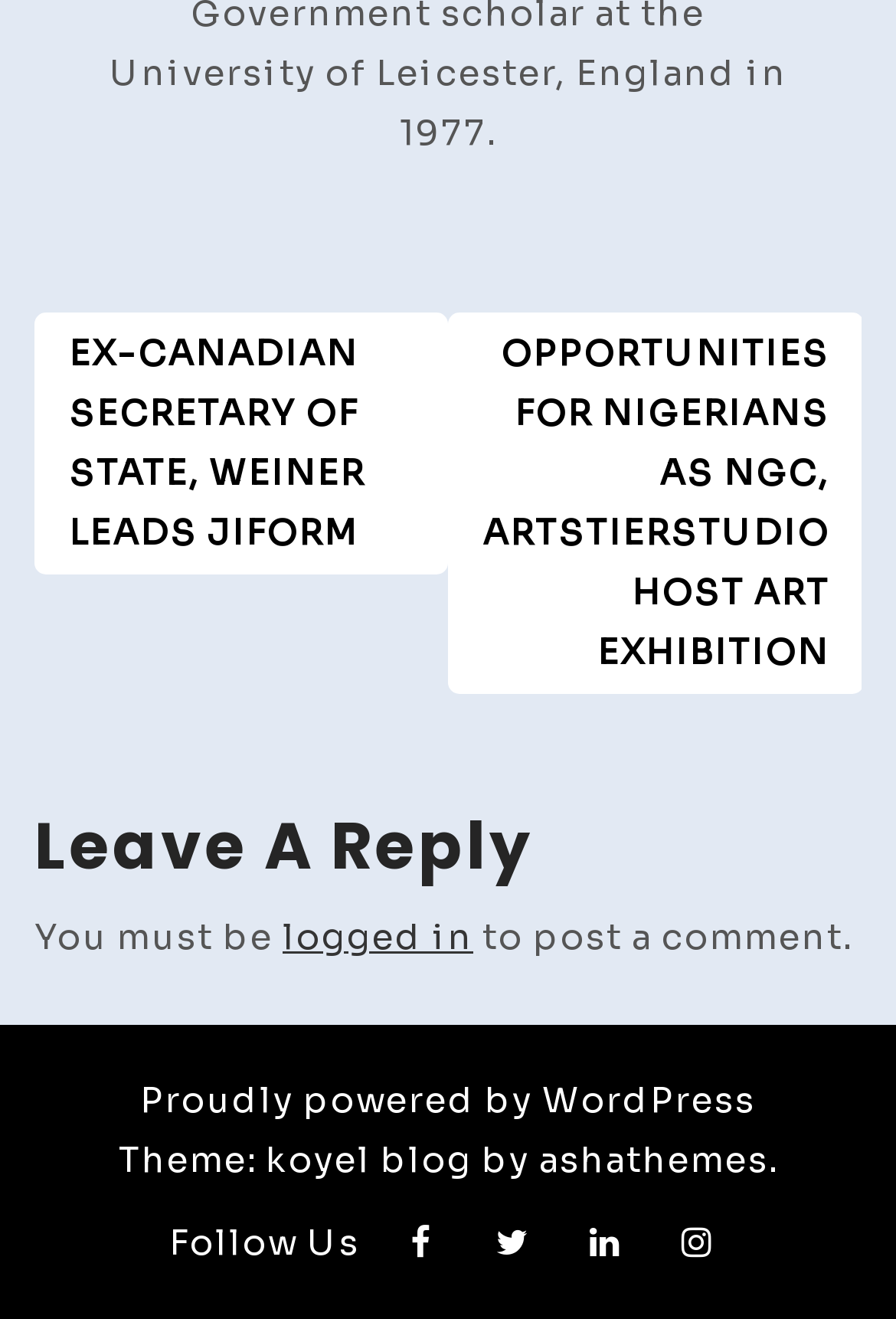What is the theme of the blog?
Refer to the image and give a detailed answer to the question.

The theme of the blog is mentioned at the bottom of the webpage, which is 'koyel blog by ashathemes'. This suggests that the blog is using a theme called 'koyel blog' designed by 'ashathemes'.